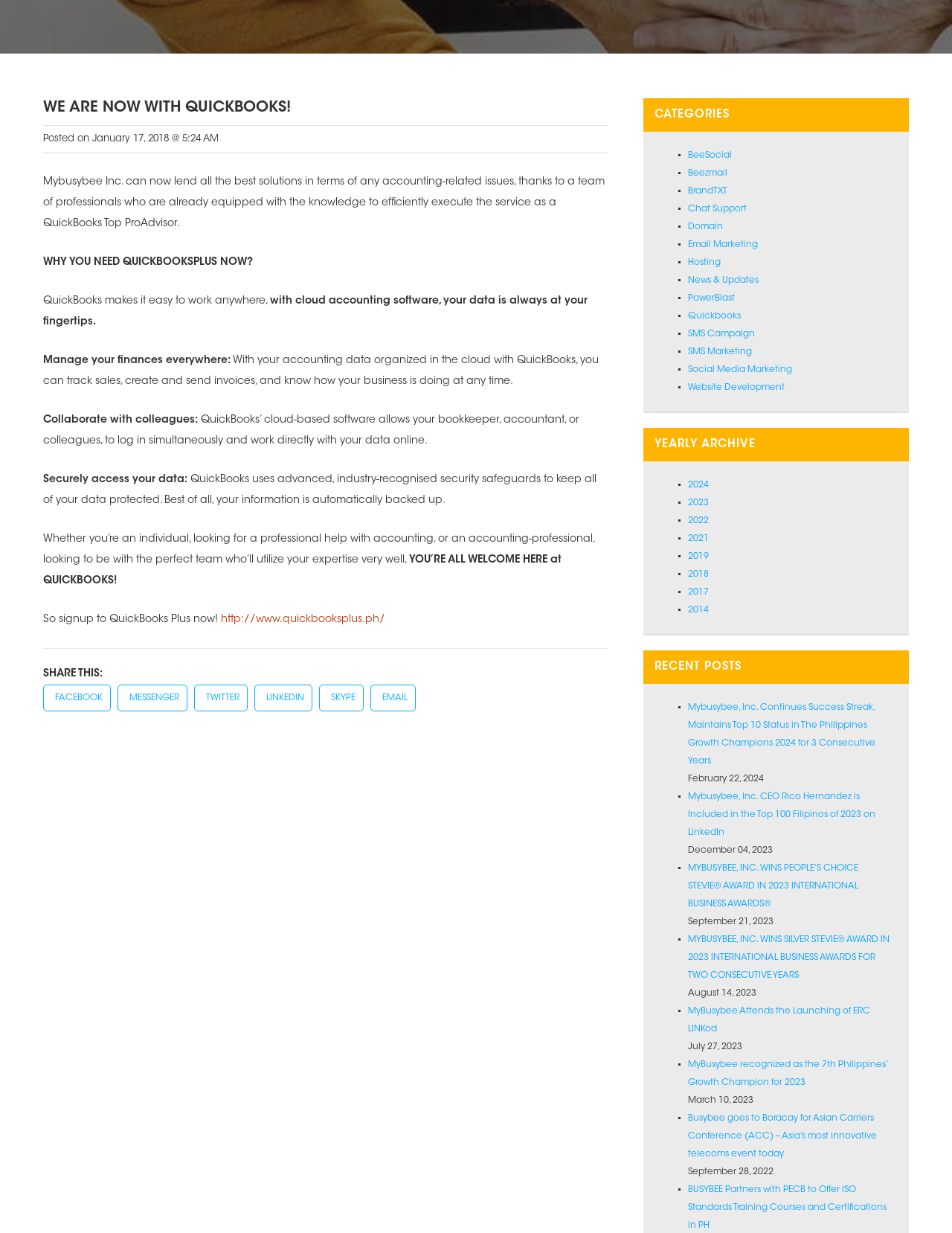Please provide the bounding box coordinate of the region that matches the element description: Social Media Marketing. Coordinates should be in the format (top-left x, top-left y, bottom-right x, bottom-right y) and all values should be between 0 and 1.

[0.723, 0.296, 0.832, 0.304]